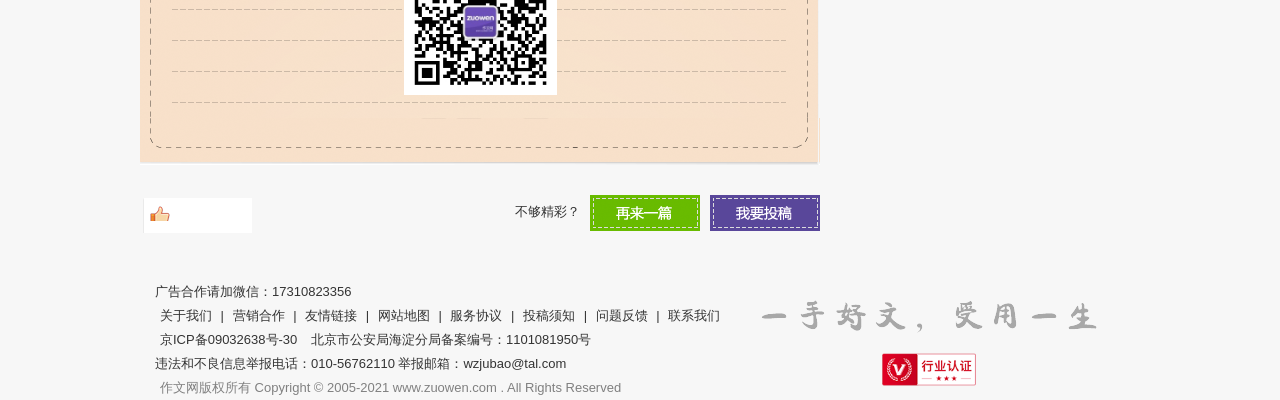Determine the bounding box coordinates of the section to be clicked to follow the instruction: "Check the service agreement". The coordinates should be given as four float numbers between 0 and 1, formatted as [left, top, right, bottom].

[0.352, 0.77, 0.396, 0.808]